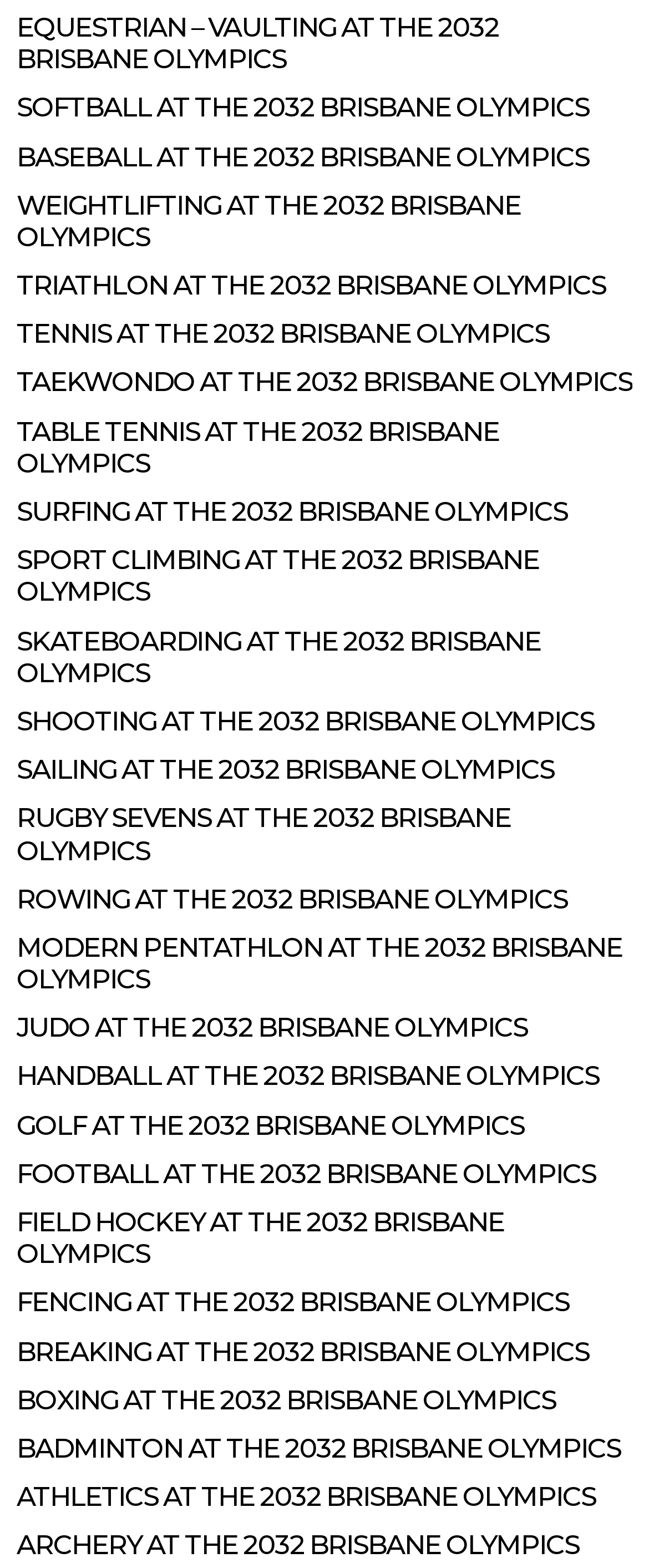Pinpoint the bounding box coordinates of the clickable area necessary to execute the following instruction: "Explore TRIATHLON AT THE 2032 BRISBANE OLYMPICS". The coordinates should be given as four float numbers between 0 and 1, namely [left, top, right, bottom].

[0.026, 0.172, 0.933, 0.192]